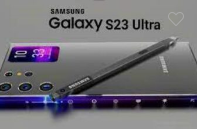Describe all the important aspects and features visible in the image.

The image showcases the Samsung Galaxy S23 Ultra, a premium smartphone characterized by its sleek design and high-end features. The device is prominently displayed with its distinctive camera layout and integrated S Pen, highlighting Samsung's focus on functionality and innovation. The vibrant display is indicative of the cutting-edge technology that offers impressive visual clarity and color accuracy. This image serves as a visual representation of an upcoming article detailing the launch of the Samsung Galaxy S23 Ultra, which is set to provide insights into its features, specifications, and market positioning.